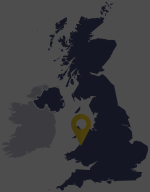Using the details in the image, give a detailed response to the question below:
Where is Aberystwyth University located?

The caption states that the yellow location marker is positioned in central England, which implies that Aberystwyth University is situated in this region of the UK.